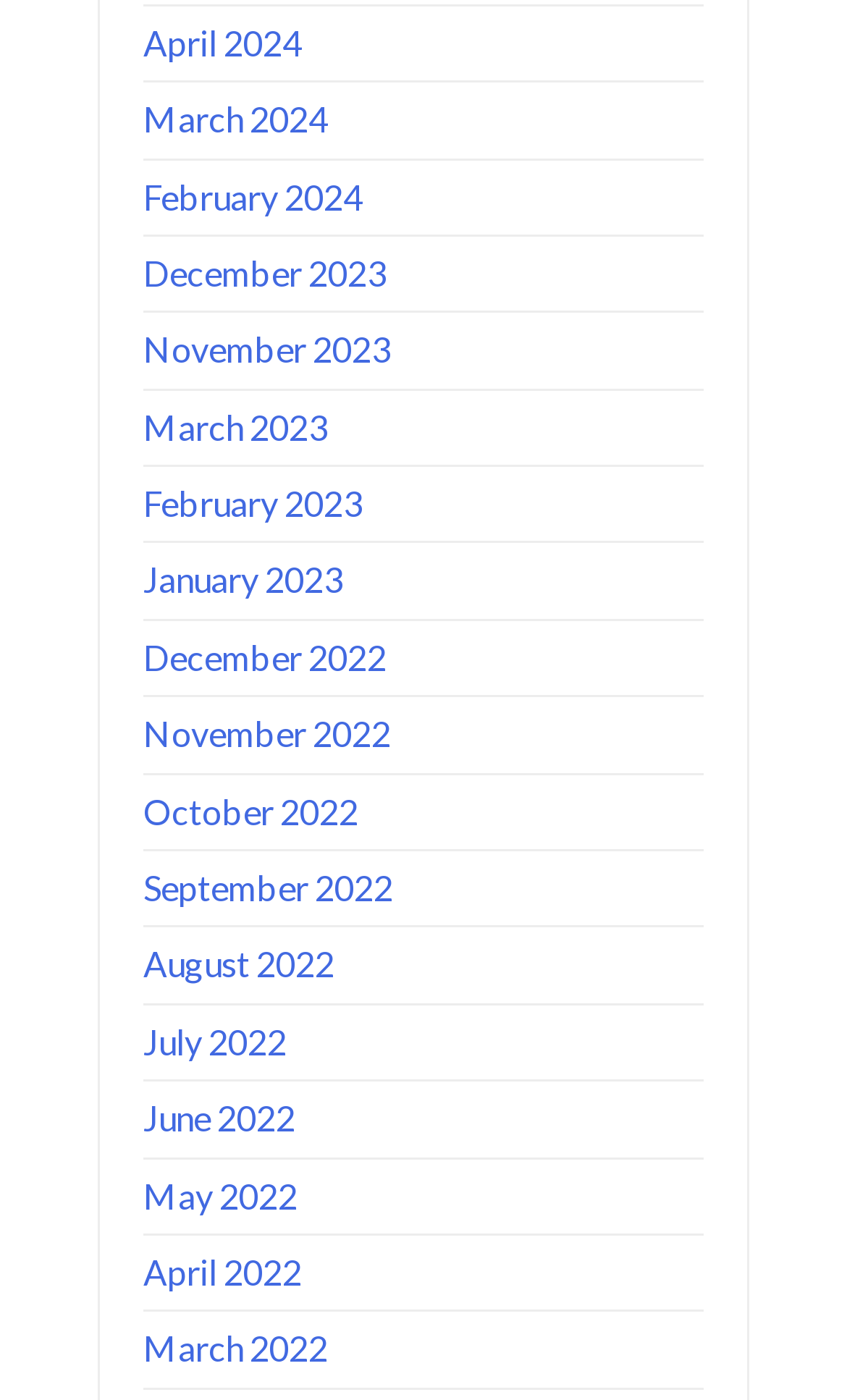Locate the bounding box of the UI element with the following description: "September 2022".

[0.169, 0.619, 0.464, 0.648]